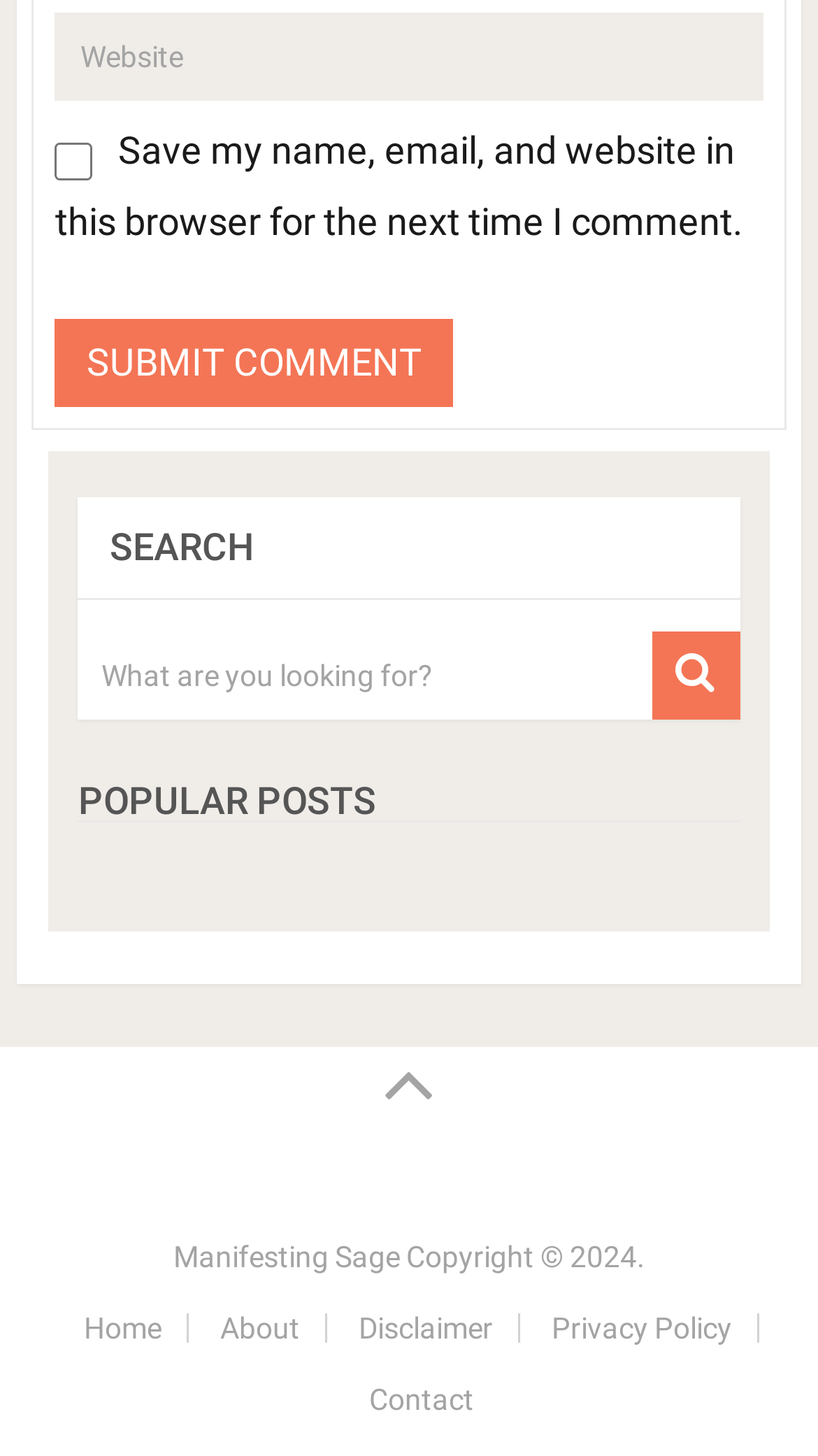Kindly determine the bounding box coordinates of the area that needs to be clicked to fulfill this instruction: "read popular posts".

[0.096, 0.537, 0.904, 0.564]